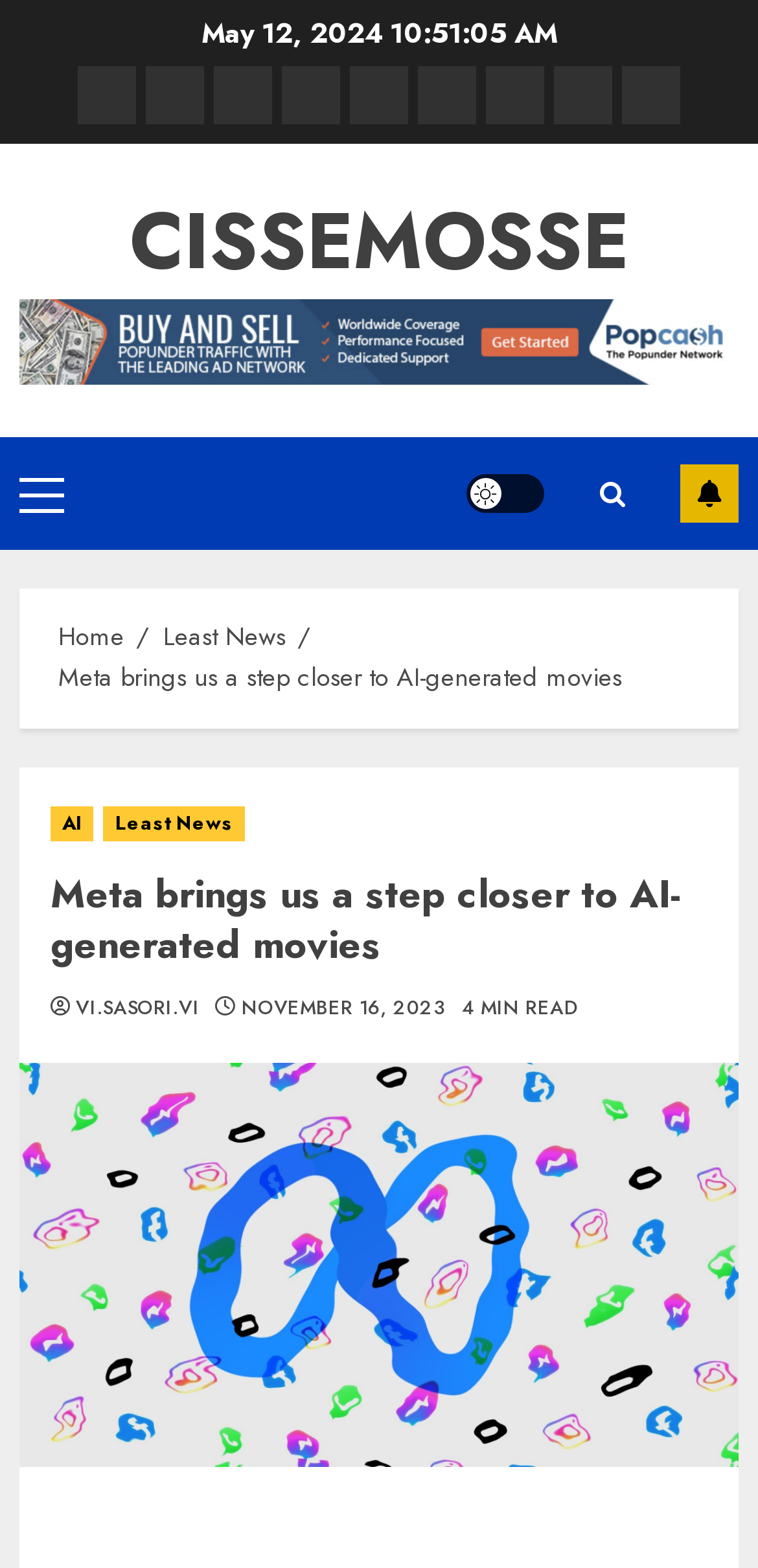Offer an extensive depiction of the webpage and its key elements.

The webpage appears to be an article page, with the title "Meta brings us a step closer to AI-generated movies" prominently displayed at the top. Below the title, there is a horizontal navigation menu with links to various categories, including "Least News", "AI", "Startups", "App", "Crypto", "Enterprise", "Gadget", "Security", and "Venture".

To the top-right of the page, there is a link to the website's primary menu, accompanied by a light/dark button and a subscribe button. Above the article title, there is a breadcrumbs navigation section, showing the path "Home > Least News > Meta brings us a step closer to AI-generated movies".

The article itself appears to be a news article, with a header section that includes links to related topics, such as "AI" and "Least News". The article's main content is not explicitly described in the accessibility tree, but it is likely to be a text-based article given the presence of a "4 MIN READ" label.

There is an image on the page, likely to be a featured image for the article, with a caption "Meta releases a dataset to probe computer vision models for biases". The image takes up a significant portion of the page, spanning from the top-left to the bottom-right.

At the very top of the page, there is a date label "May 12, 2024", and a link to the author's profile "CISSEMOSSE".